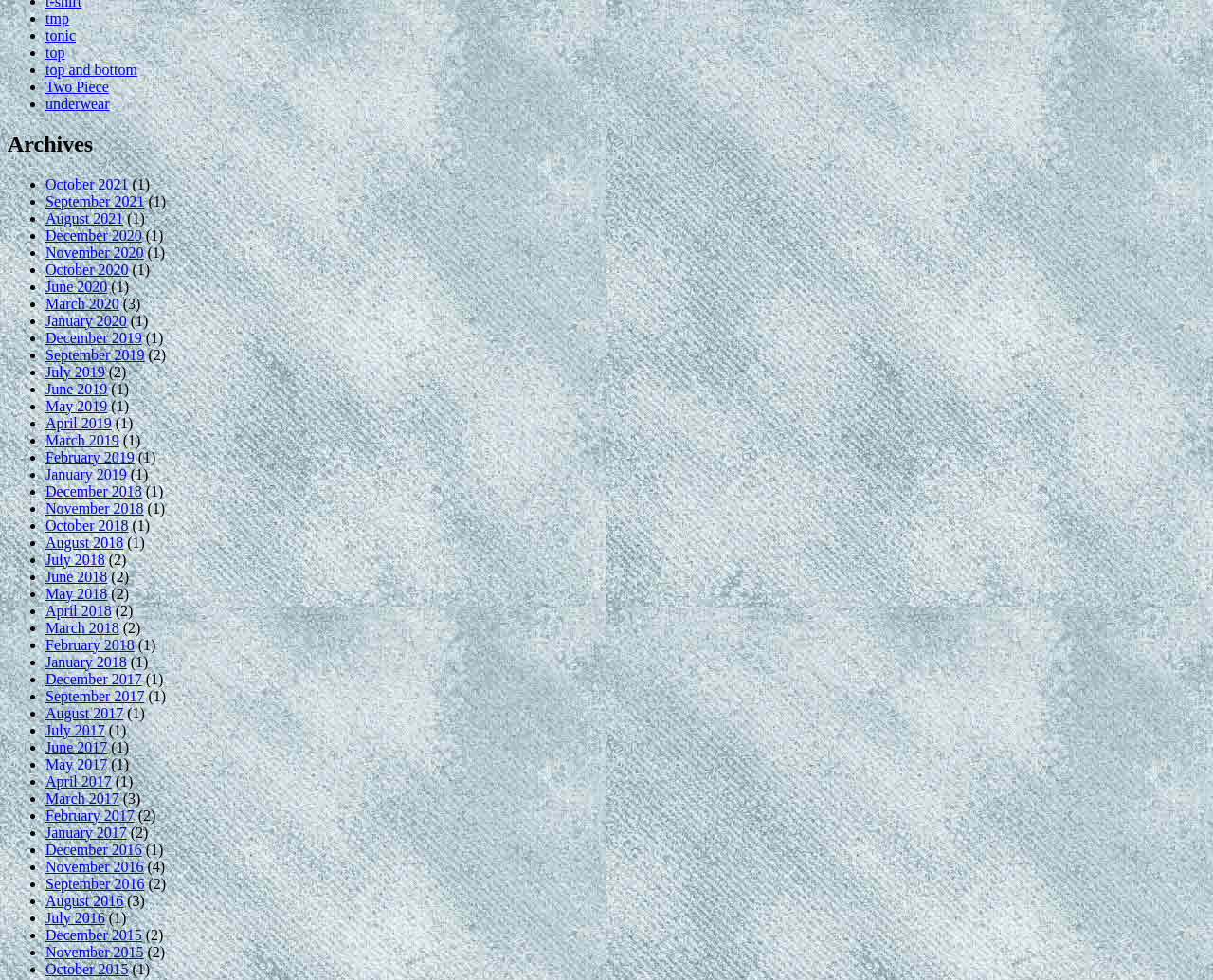Provide a one-word or short-phrase response to the question:
Is the webpage a blog or a news website?

Blog